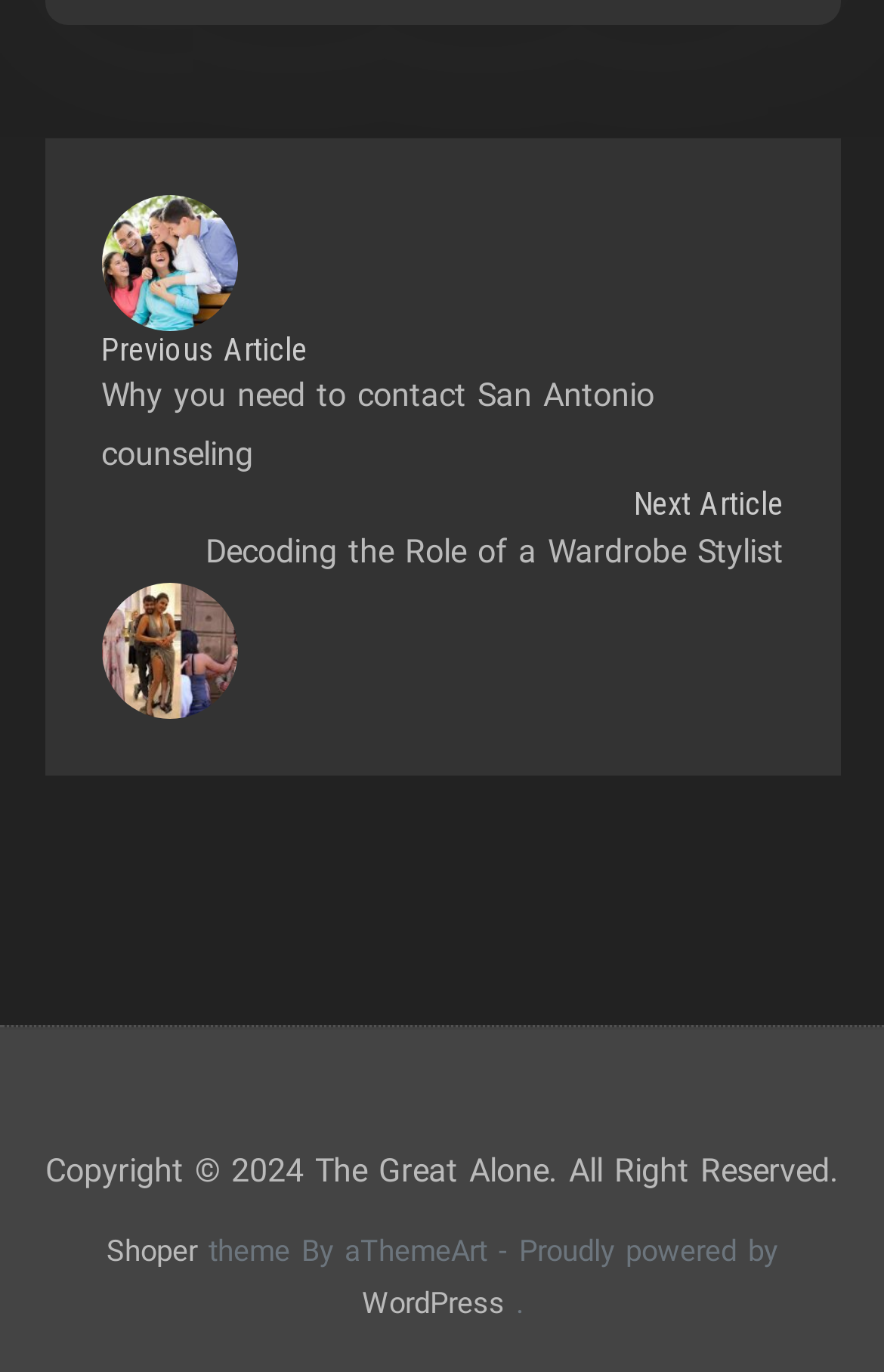Provide your answer to the question using just one word or phrase: What is the name of the website section?

Shoper